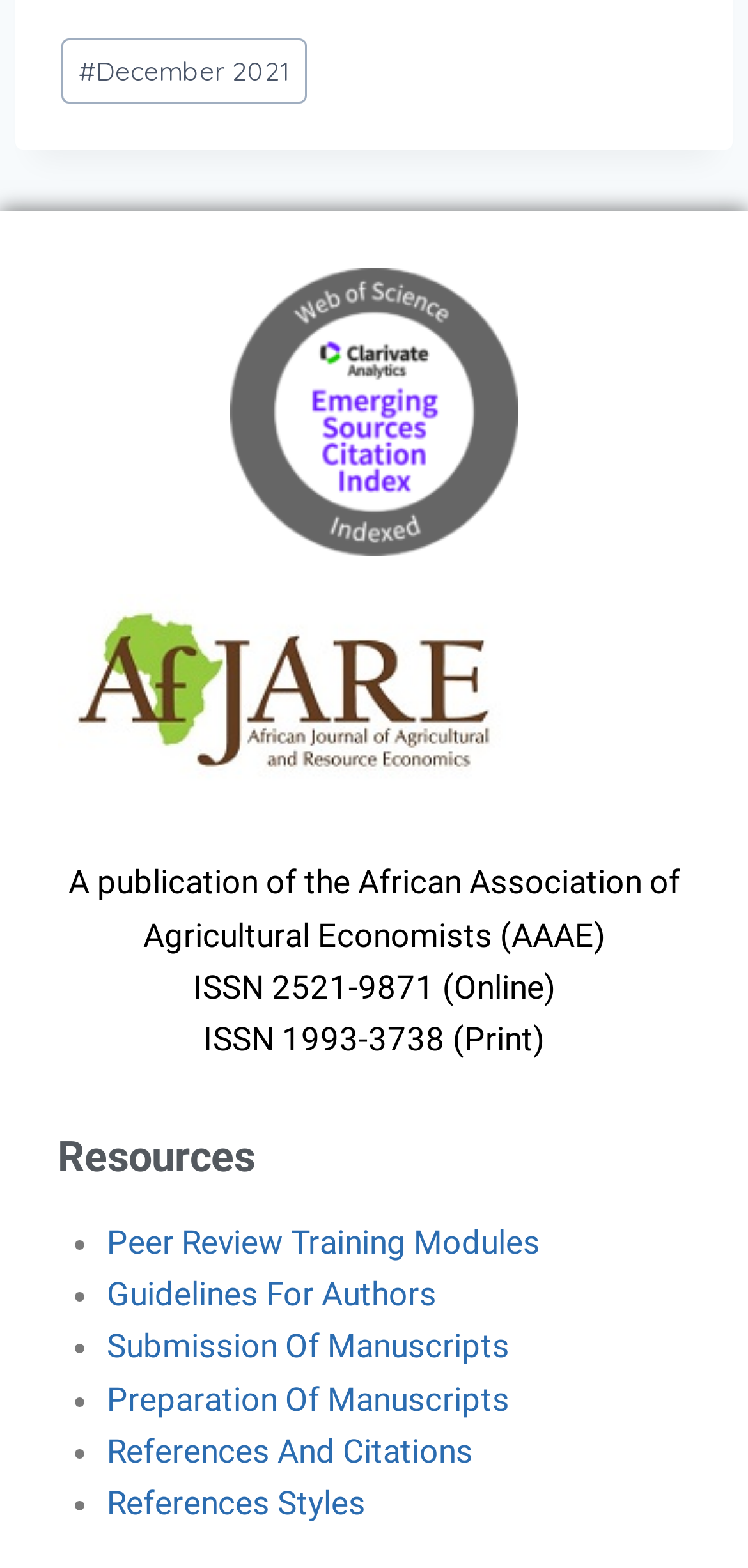Give a one-word or phrase response to the following question: What is the name of the publication?

African Association of Agricultural Economists